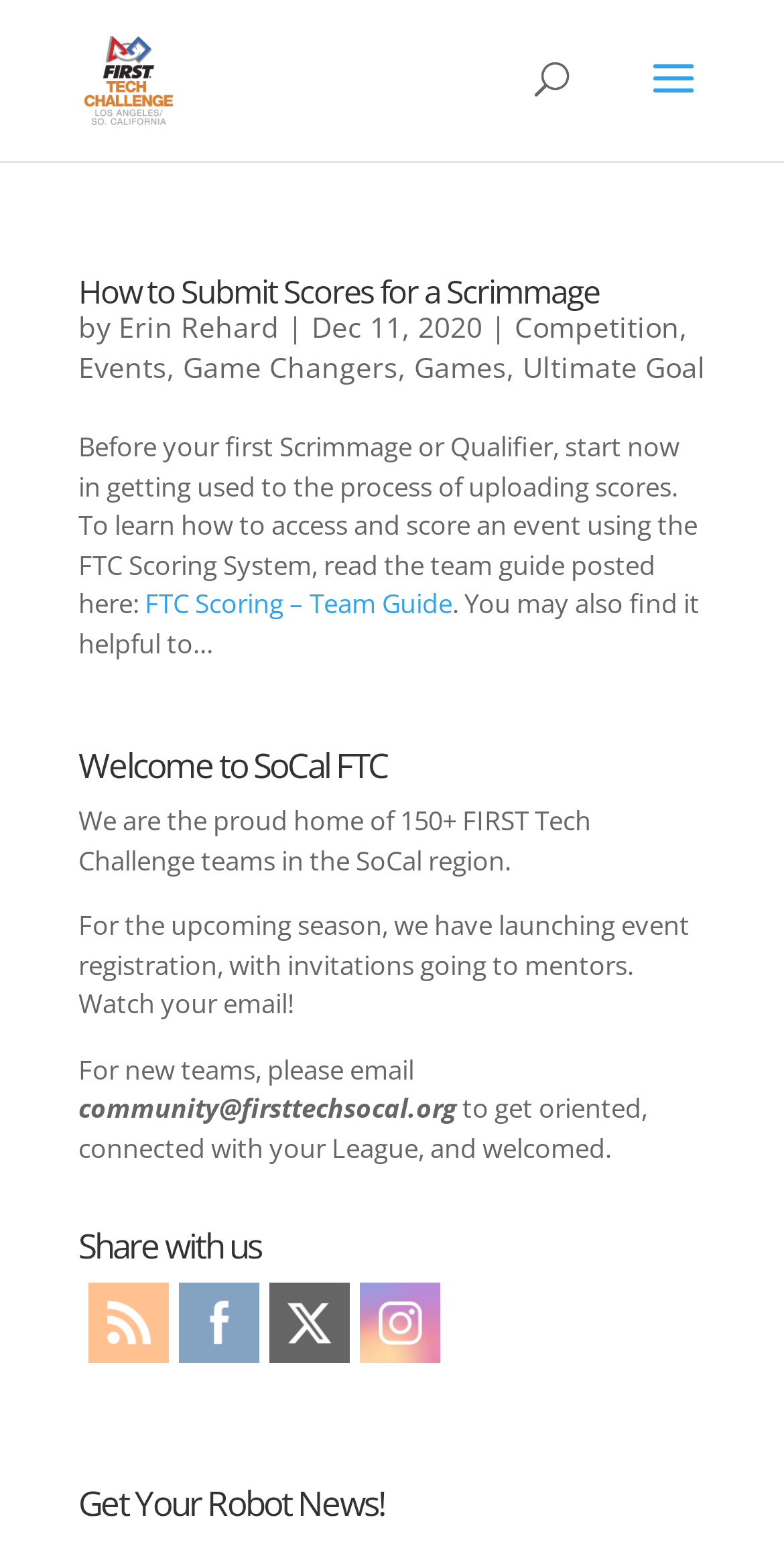Answer the following query with a single word or phrase:
What is the name of the game mentioned on the webpage?

Ultimate Goal